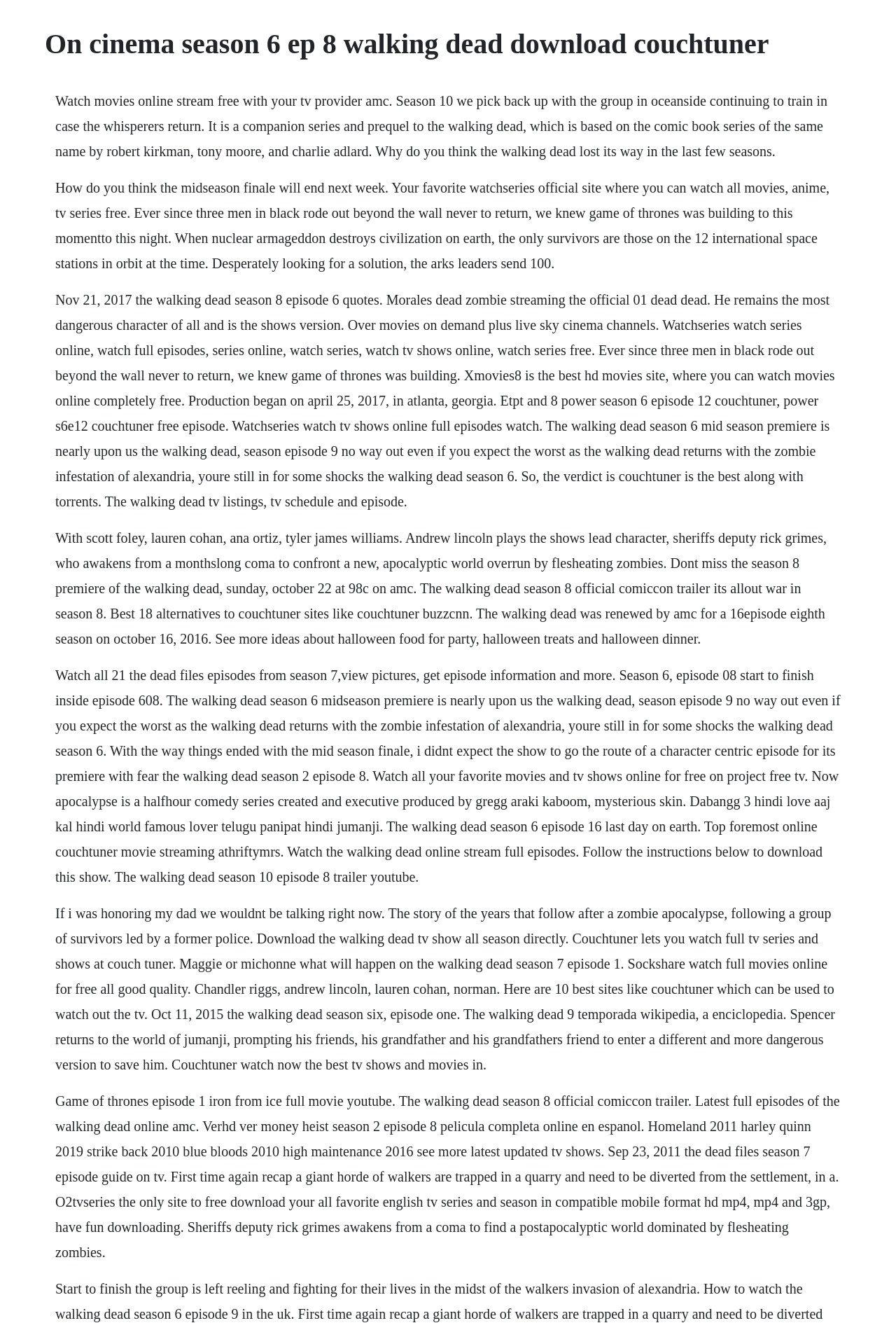Using a single word or phrase, answer the following question: 
What is the main topic of this webpage?

The Walking Dead